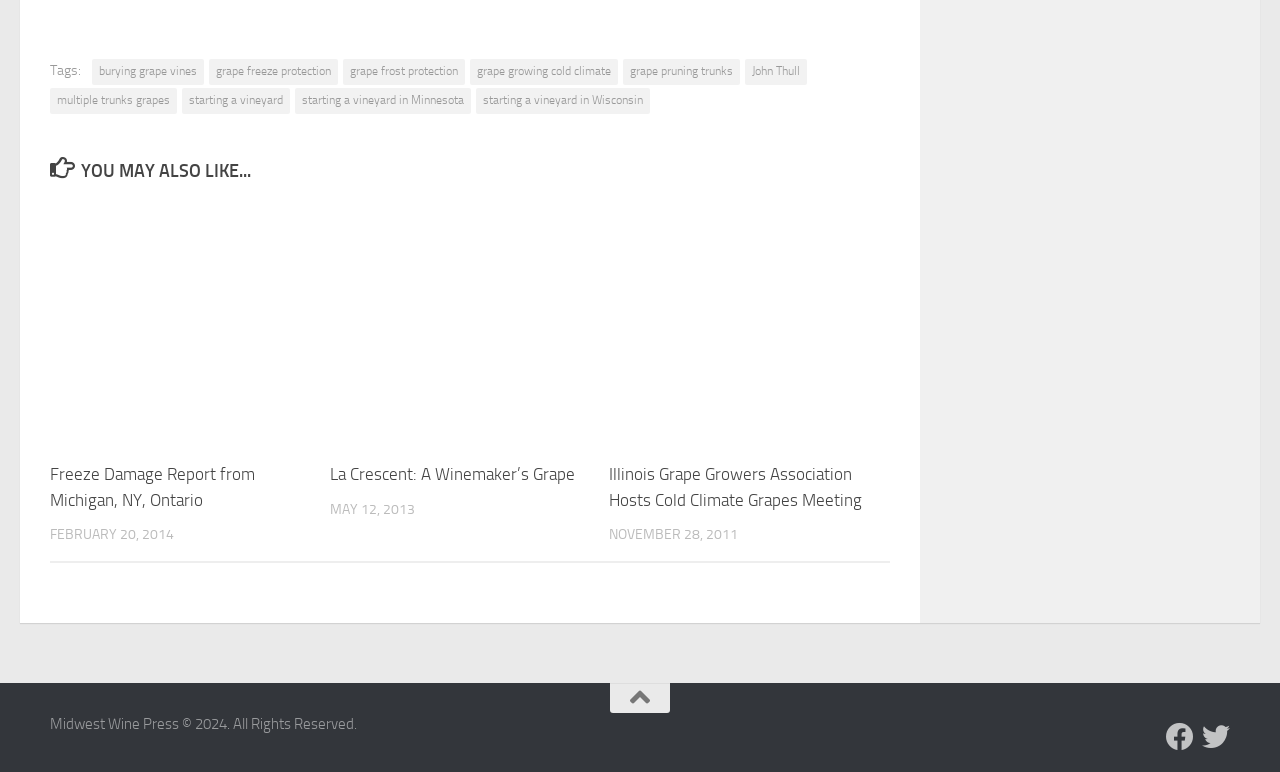Give a succinct answer to this question in a single word or phrase: 
How many links are in the 'YOU MAY ALSO LIKE' section?

3